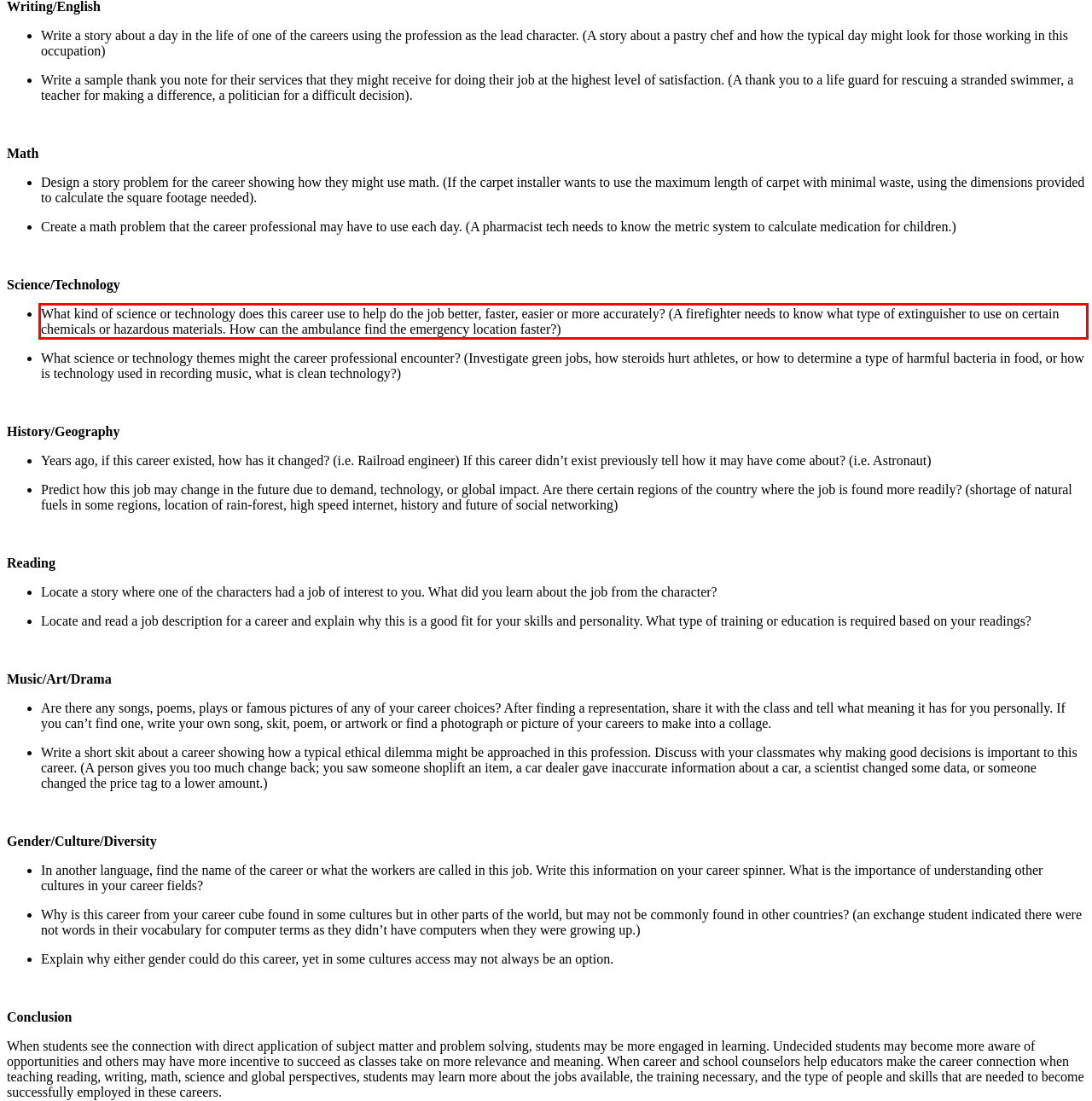Given a screenshot of a webpage with a red bounding box, extract the text content from the UI element inside the red bounding box.

What kind of science or technology does this career use to help do the job better, faster, easier or more accurately? (A firefighter needs to know what type of extinguisher to use on certain chemicals or hazardous materials. How can the ambulance find the emergency location faster?)